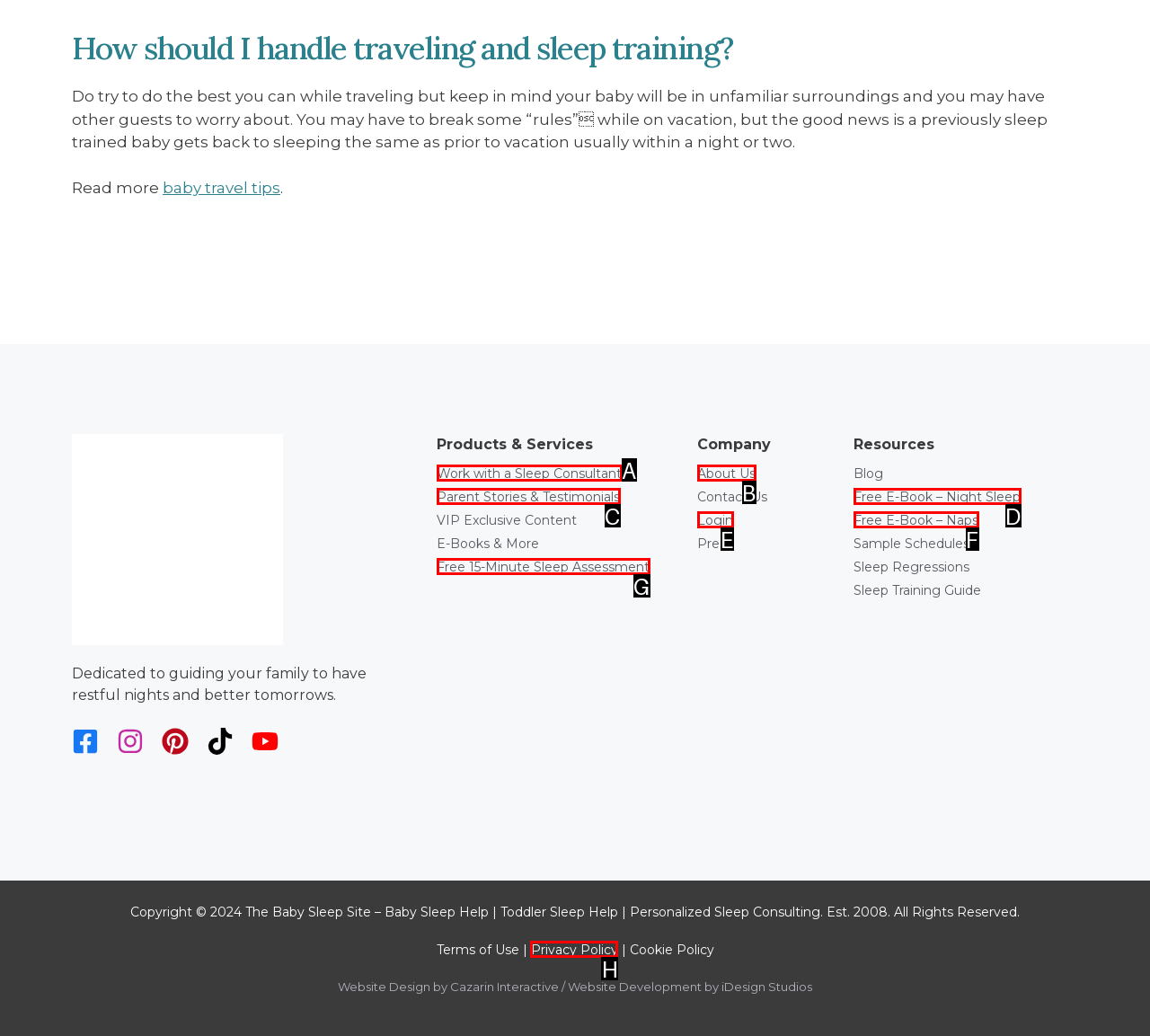Point out the letter of the HTML element you should click on to execute the task: Get a free 15-minute sleep assessment
Reply with the letter from the given options.

G